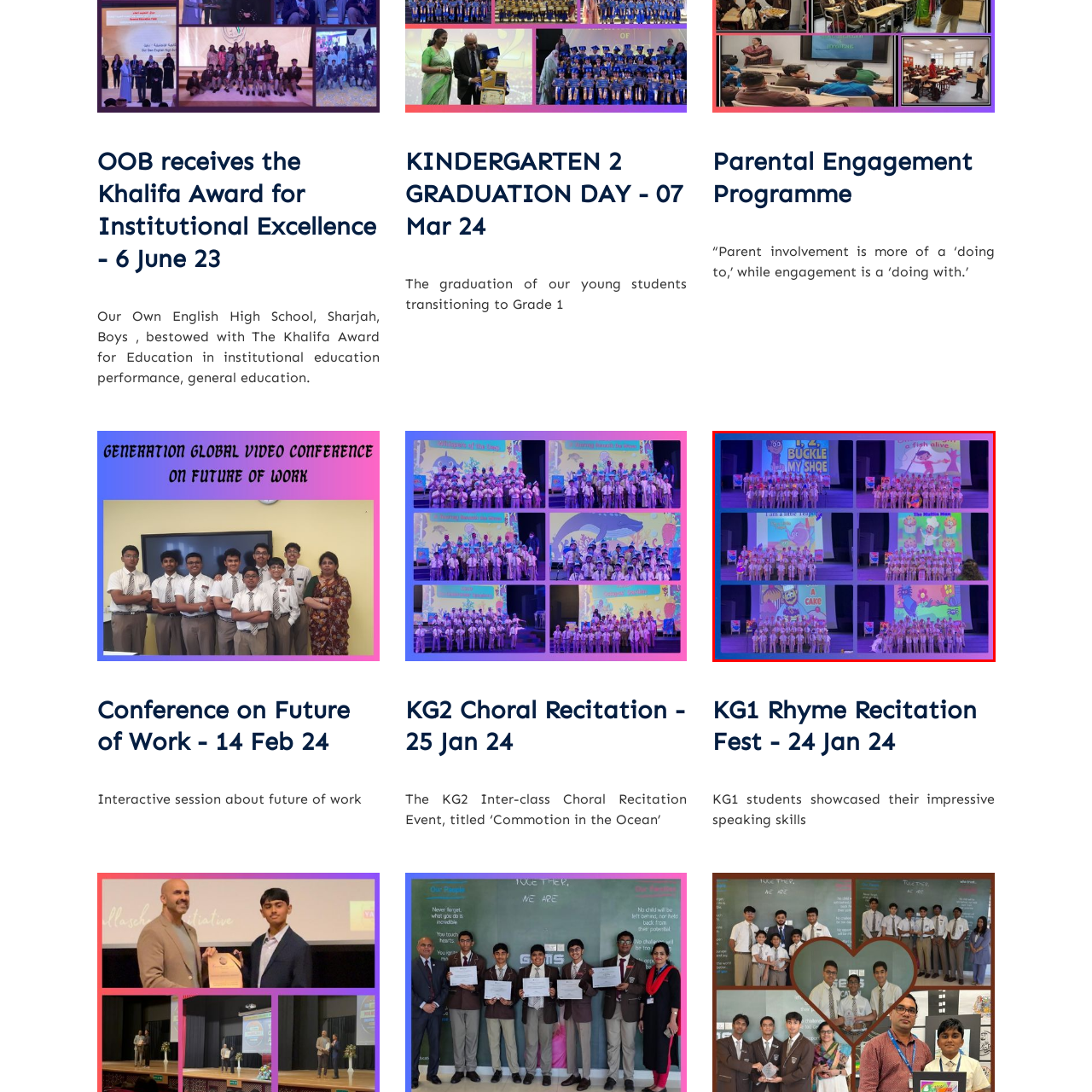Observe the image within the red outline and respond to the ensuing question with a detailed explanation based on the visual aspects of the image: 
What is the event celebrating?

The caption states that the performance is 'not only a celebration of children's creativity but also an excellent display of their growth and confidence as they transition to grade one', indicating that the event is celebrating both the children's creativity and their growth as they move to the next grade level.